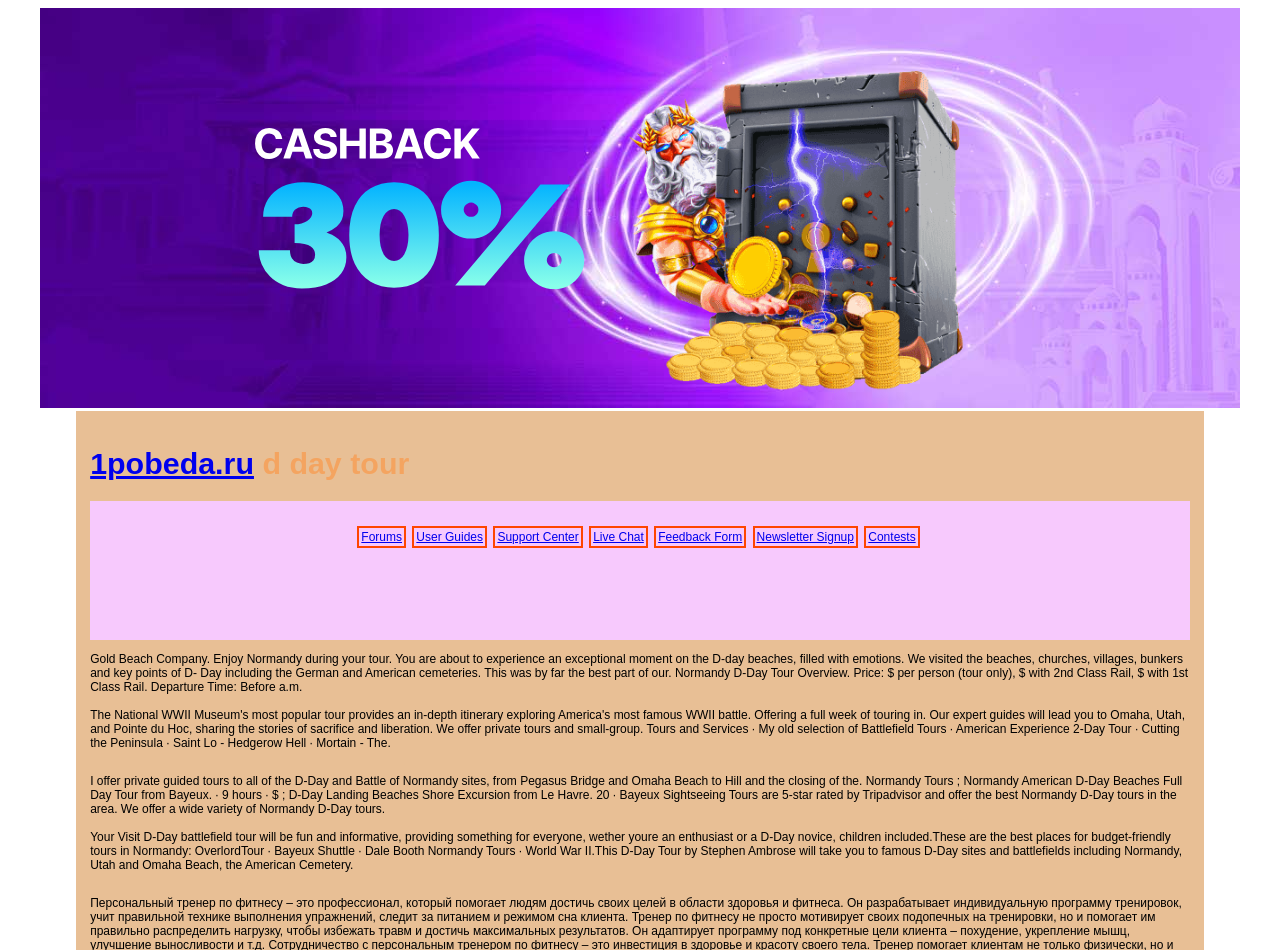Who offers private guided tours in Normandy?
With the help of the image, please provide a detailed response to the question.

The StaticText element with the text 'I offer private guided tours to all of the D-Day and Battle of Normandy sites...' indicates that the person offering private guided tours is the author of the text, referred to as 'I'.